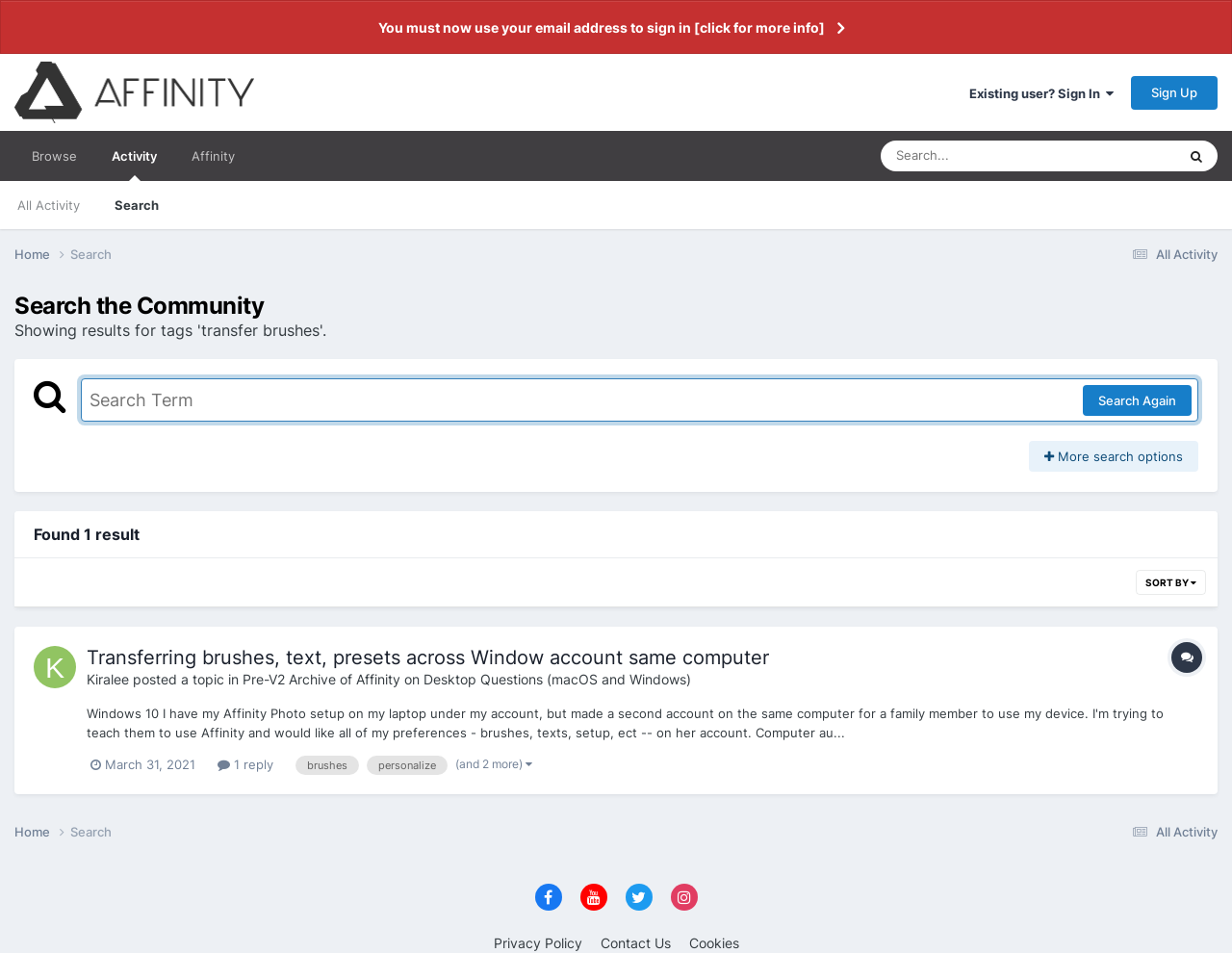Determine the bounding box coordinates of the region that needs to be clicked to achieve the task: "Filter search results".

[0.922, 0.598, 0.979, 0.624]